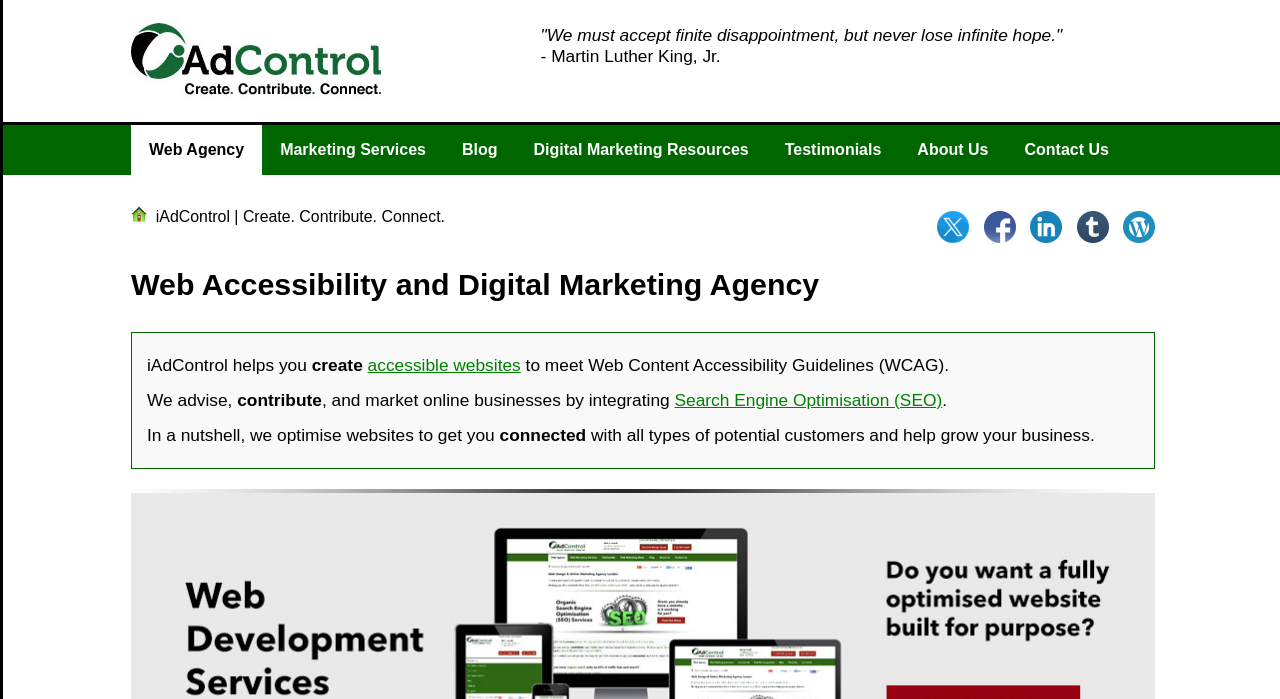Please identify the bounding box coordinates of the clickable area that will fulfill the following instruction: "Contact Us". The coordinates should be in the format of four float numbers between 0 and 1, i.e., [left, top, right, bottom].

[0.786, 0.179, 0.88, 0.25]